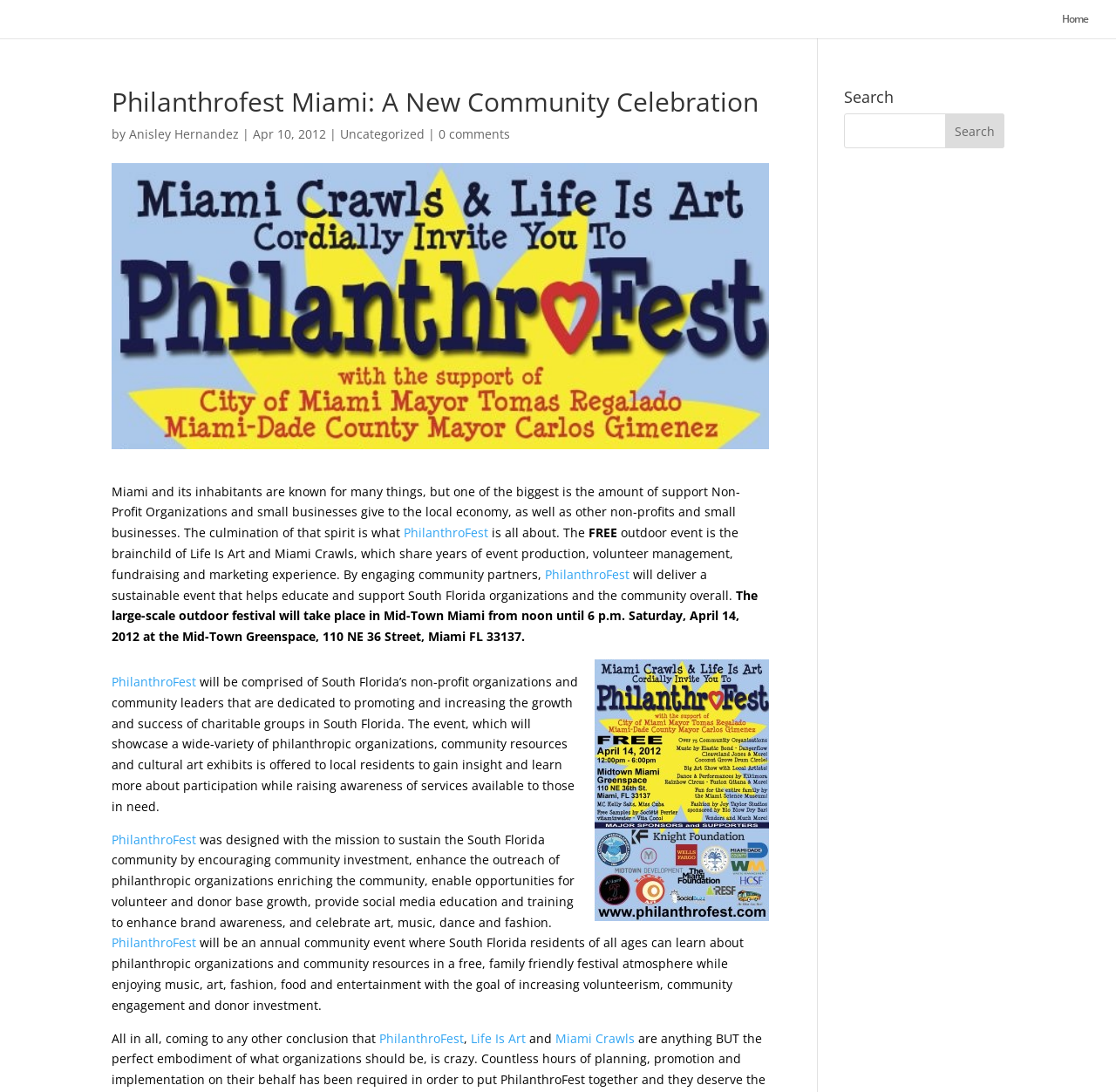What is Philanthrofest?
Refer to the image and provide a detailed answer to the question.

Based on the webpage content, Philanthrofest is a community celebration that brings together non-profit organizations and small businesses to promote and support the local economy. It's a free outdoor event that aims to educate and support South Florida organizations and the community overall.